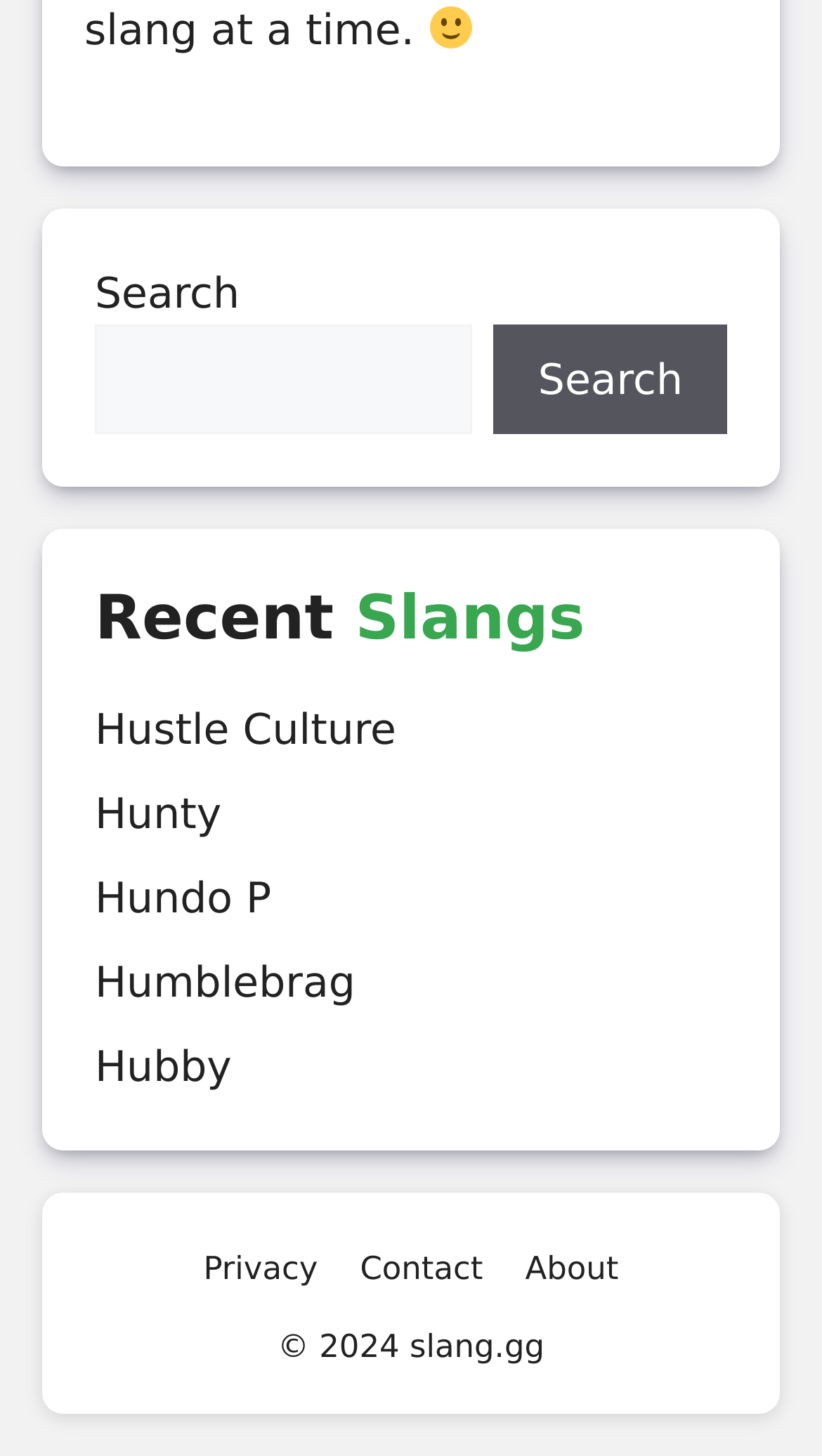What is the category of the links below 'Recent Slangs'?
Using the image as a reference, give a one-word or short phrase answer.

Slang terms